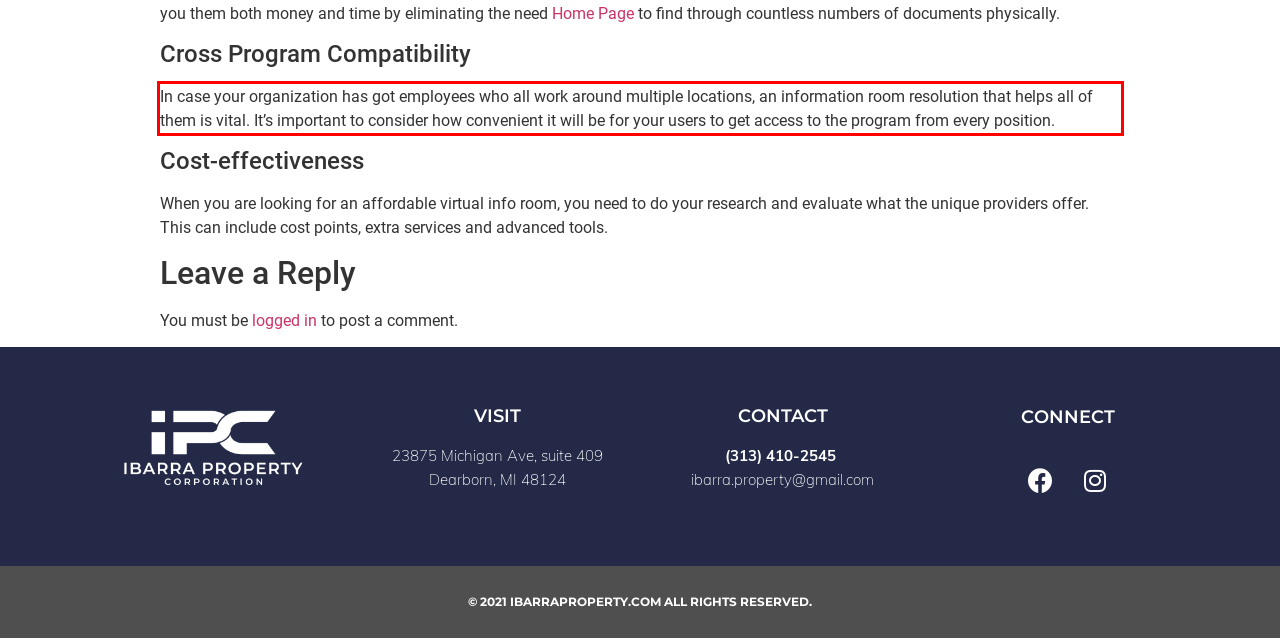Using the provided webpage screenshot, identify and read the text within the red rectangle bounding box.

In case your organization has got employees who all work around multiple locations, an information room resolution that helps all of them is vital. It’s important to consider how convenient it will be for your users to get access to the program from every position.